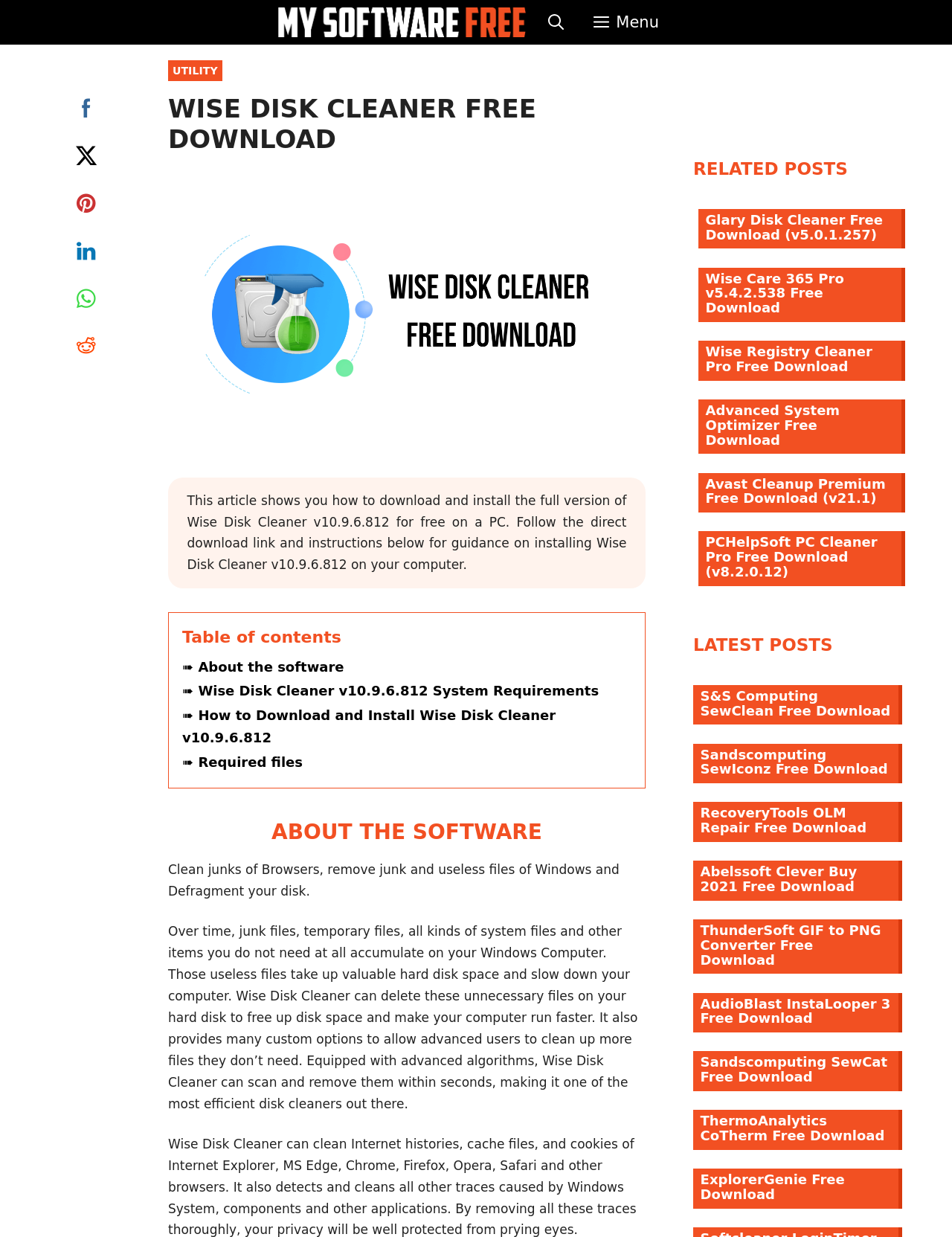Locate the bounding box coordinates of the element to click to perform the following action: 'Click on the 'My Software Free' link'. The coordinates should be given as four float values between 0 and 1, in the form of [left, top, right, bottom].

[0.292, 0.0, 0.553, 0.036]